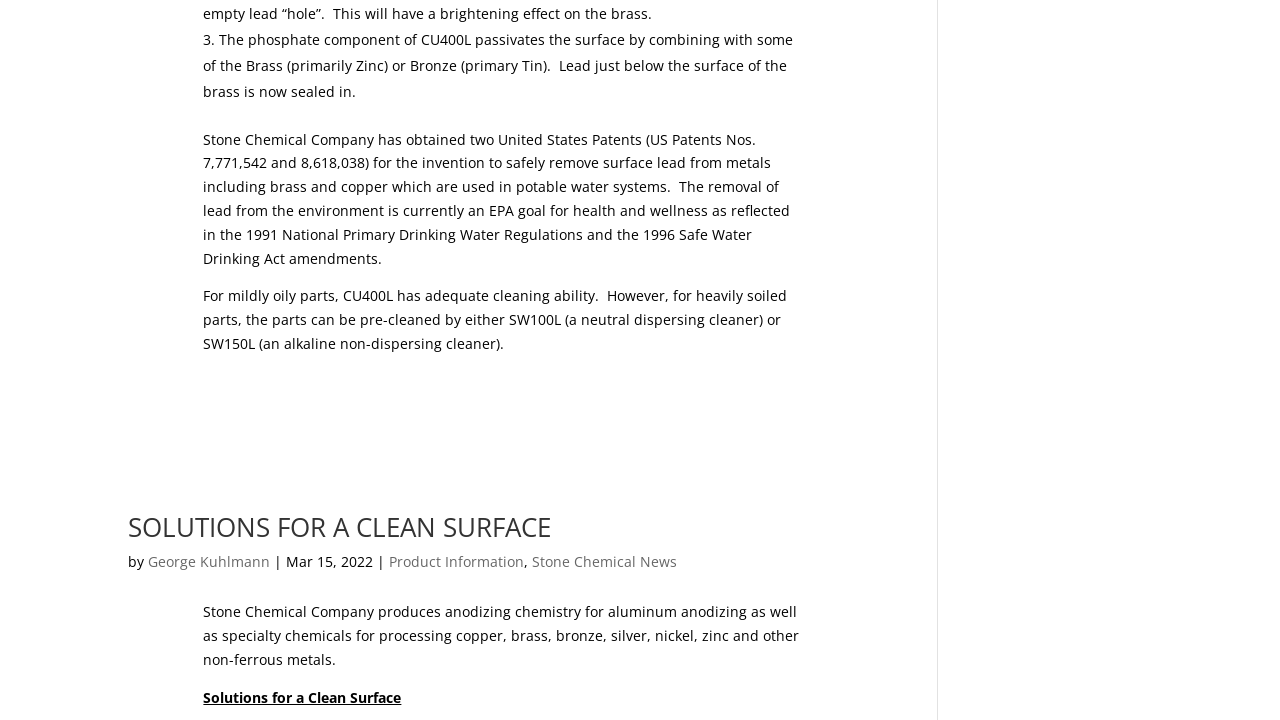Determine the bounding box for the UI element described here: "Product Information".

[0.304, 0.605, 0.409, 0.631]